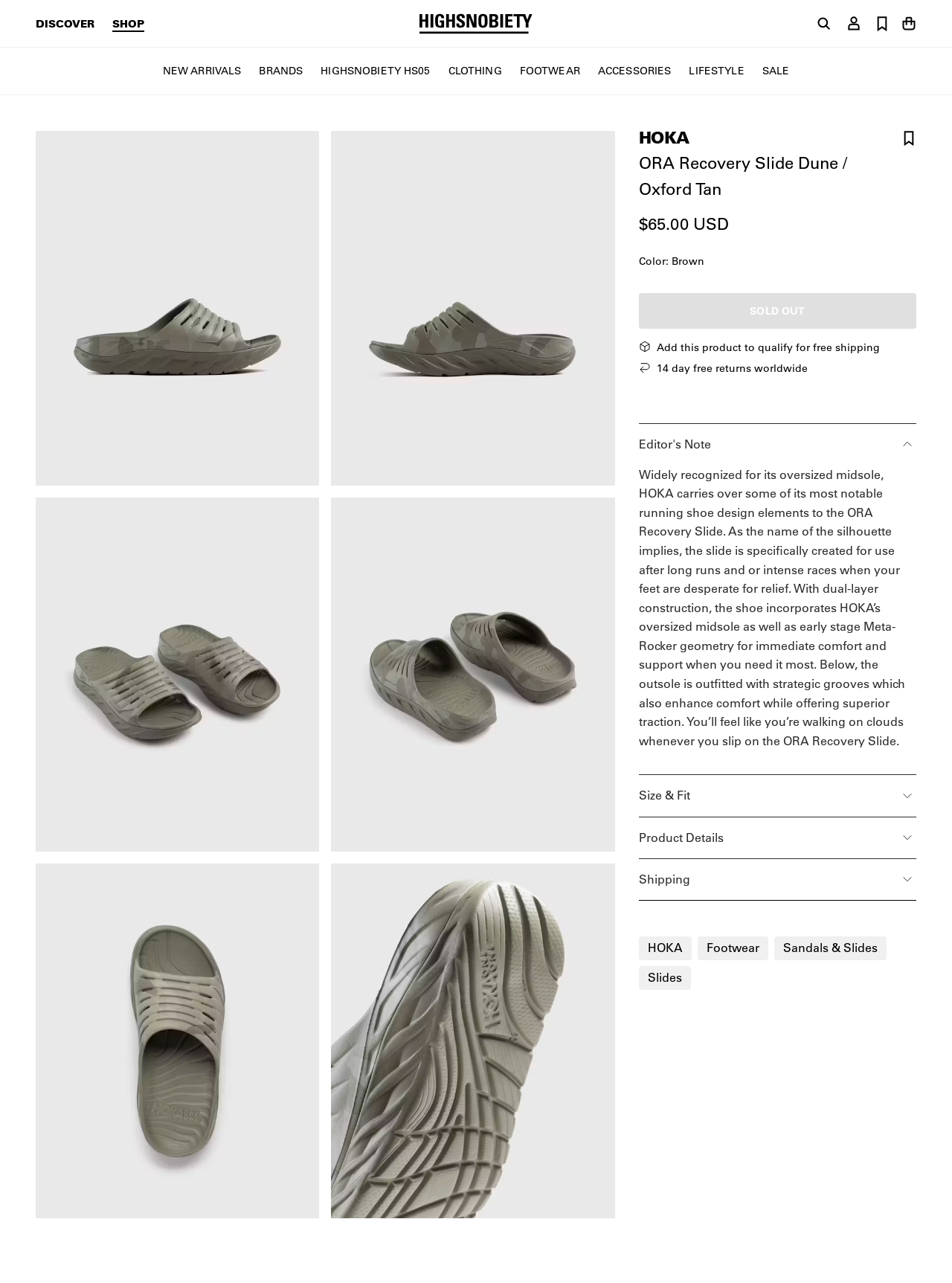Determine the bounding box coordinates for the area you should click to complete the following instruction: "Click on the Highsnobiety logo".

[0.441, 0.009, 0.559, 0.027]